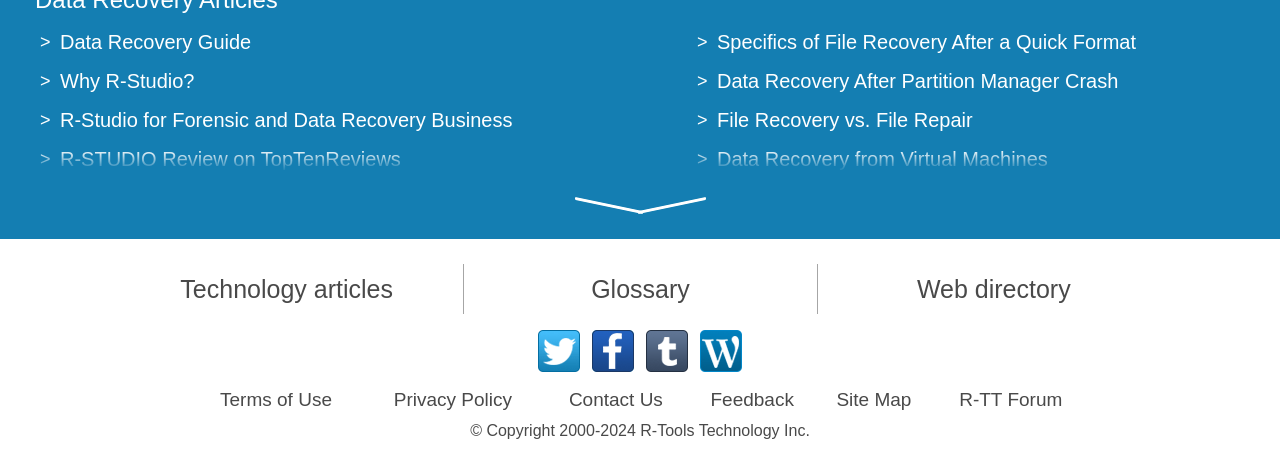Extract the bounding box coordinates of the UI element described: "Web directory". Provide the coordinates in the format [left, top, right, bottom] with values ranging from 0 to 1.

[0.716, 0.568, 0.836, 0.675]